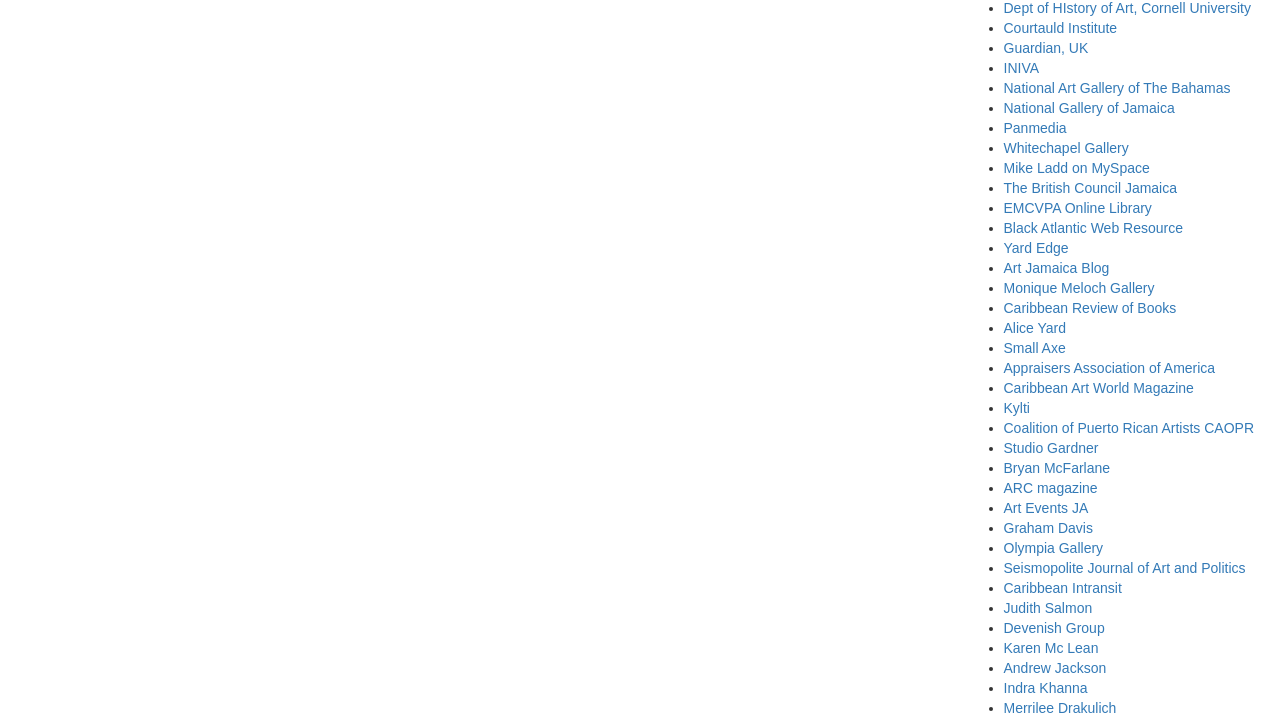Answer succinctly with a single word or phrase:
What is the last link on the webpage?

Merrilee Drakulich